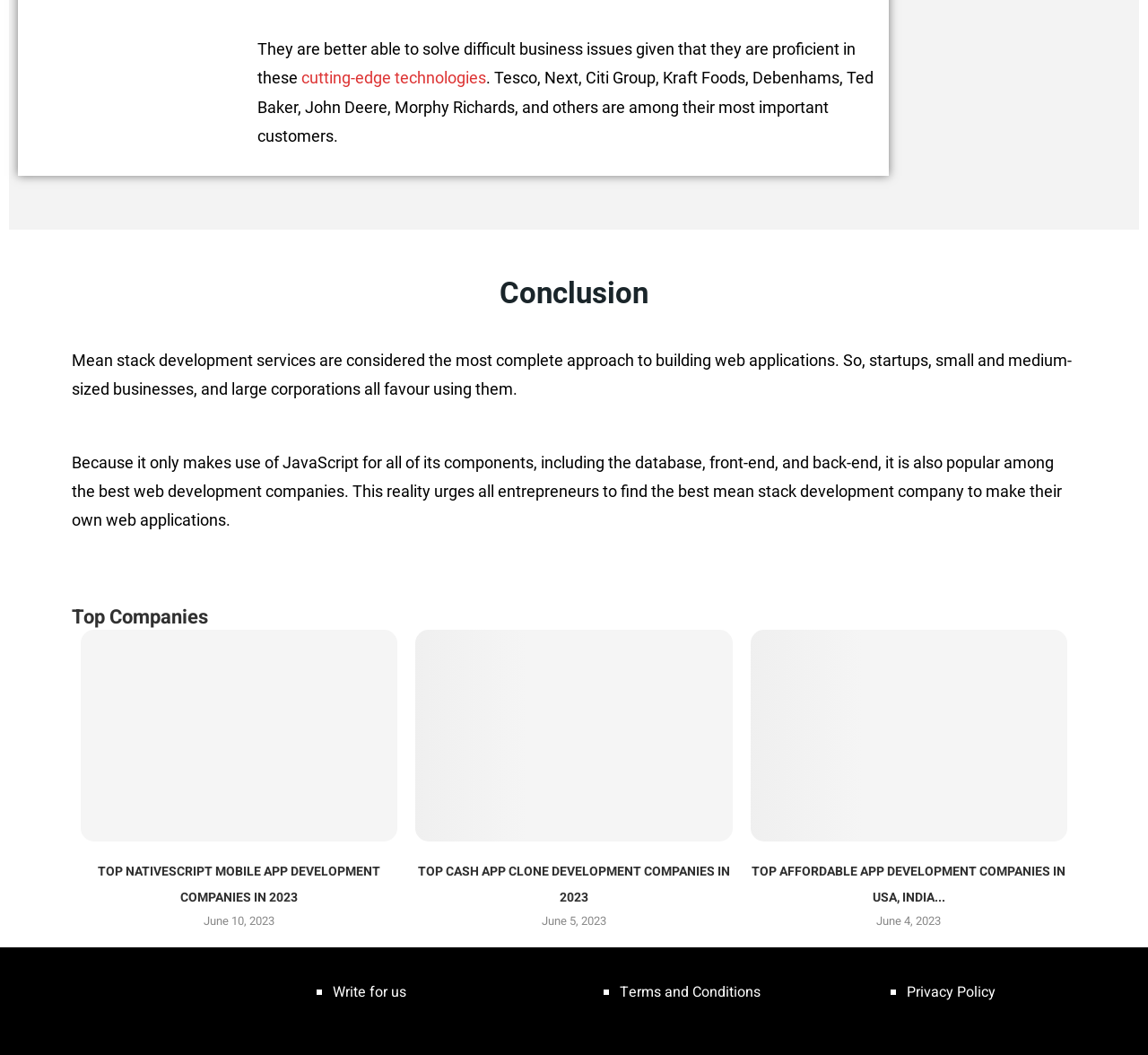Provide a single word or phrase answer to the question: 
What is the topic of the section with the heading 'Conclusion'?

Mean stack development services